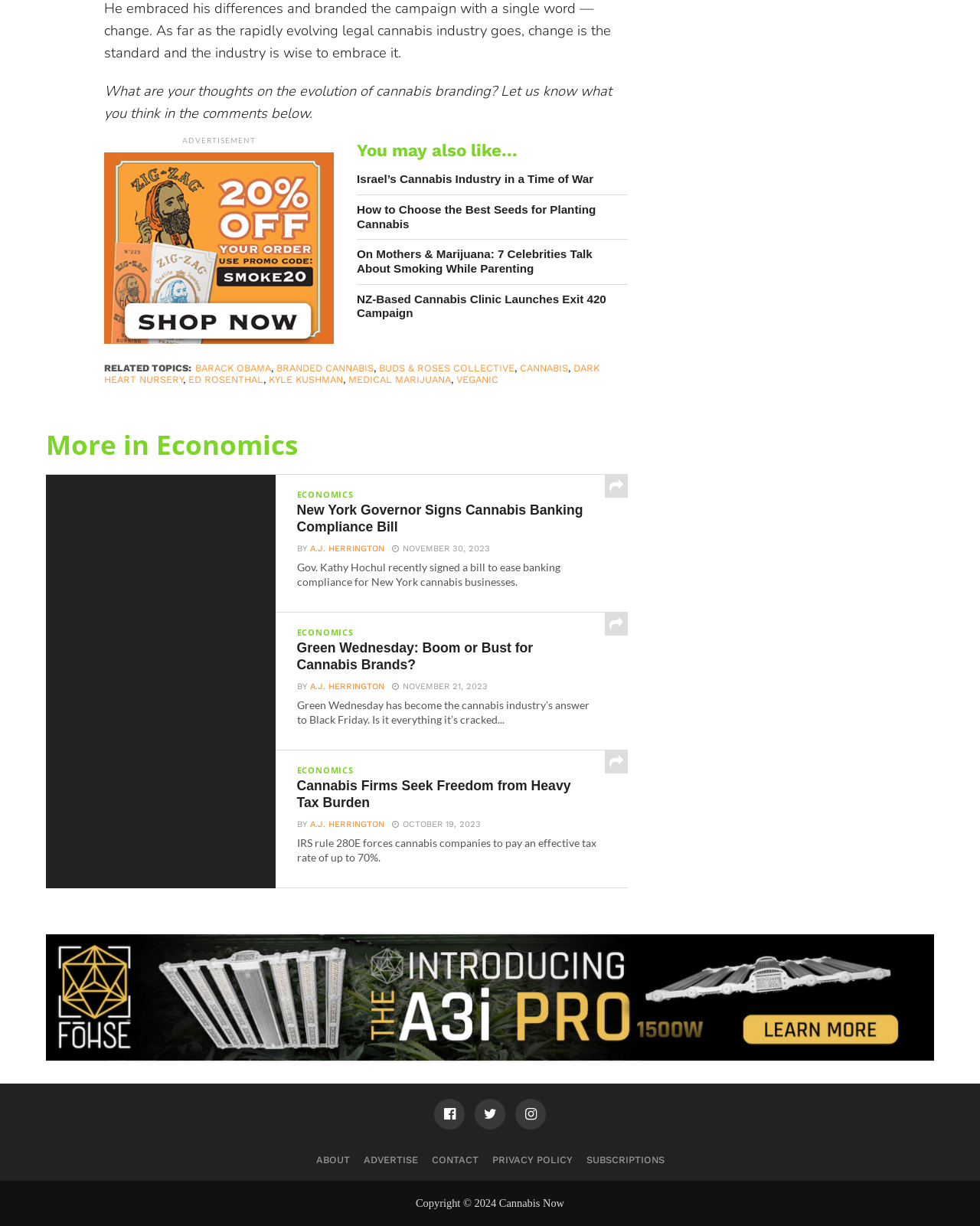Show me the bounding box coordinates of the clickable region to achieve the task as per the instruction: "Search for something".

None